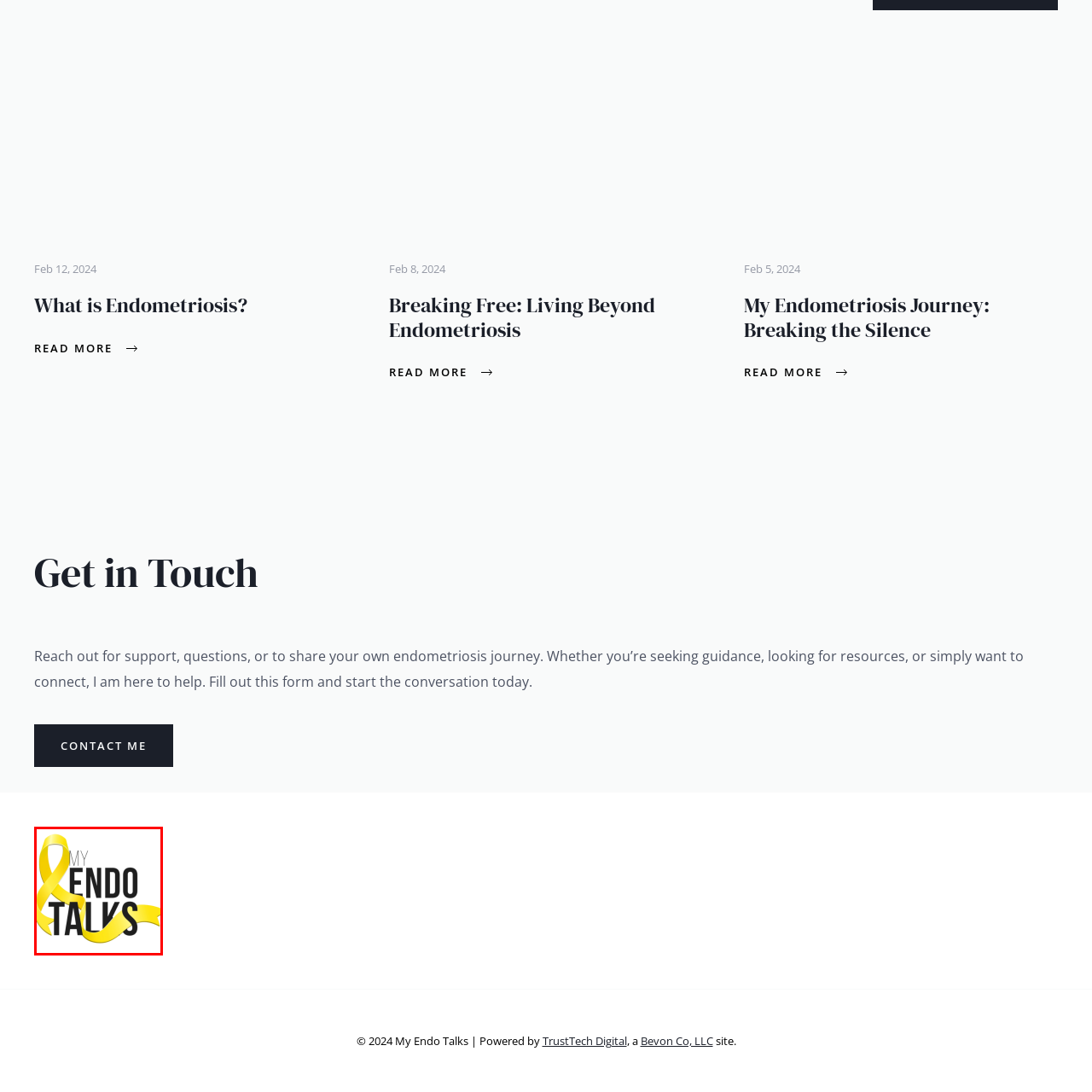Study the area of the image outlined in red and respond to the following question with as much detail as possible: What is the font style of the text 'MY ENDO TALKS'?

The text 'MY ENDO TALKS' is designed in a bold, modern font, emphasizing the community's focus on sharing experiences and fostering open discussions about endometriosis.